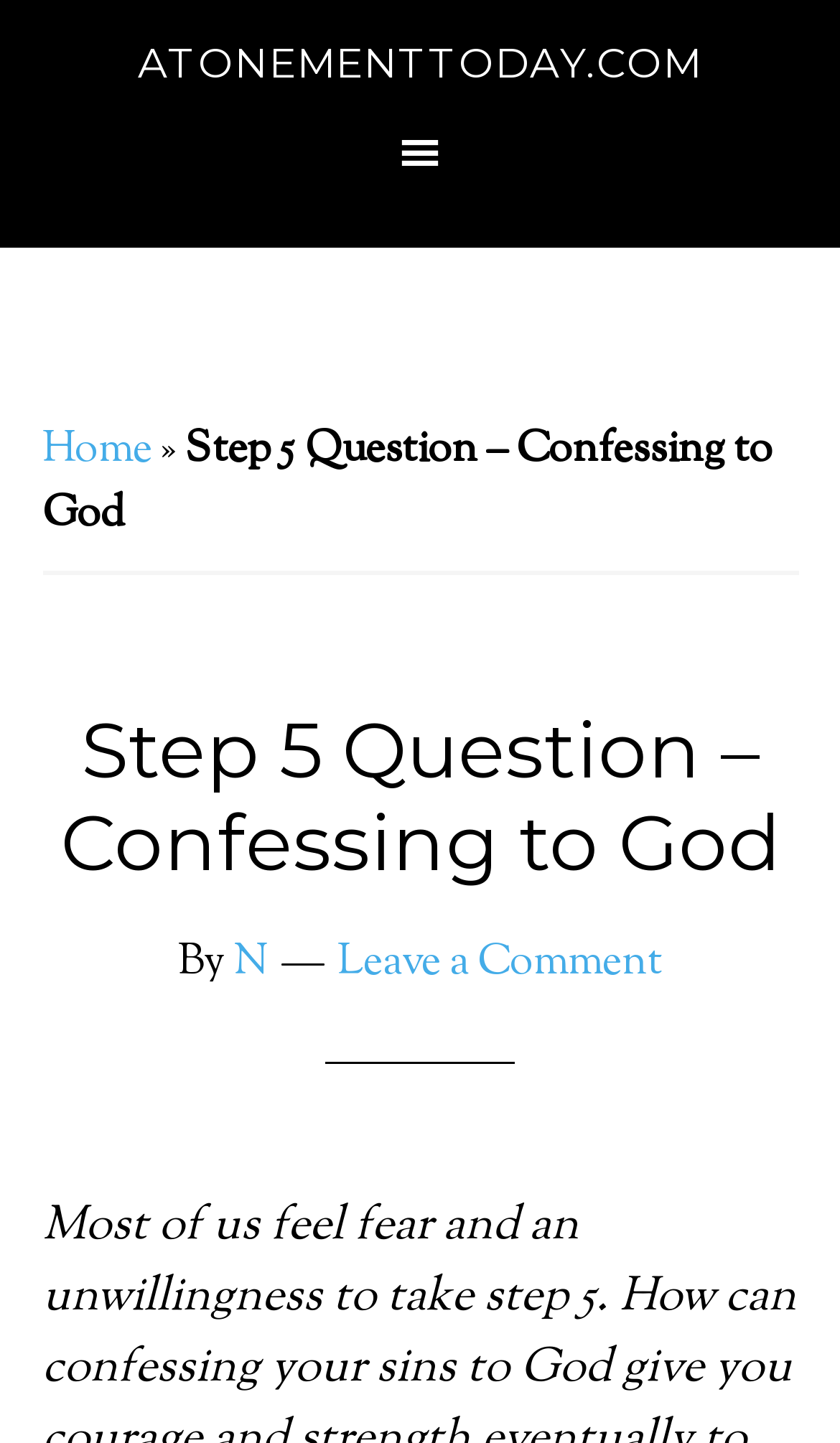What is the author's initials?
Please give a detailed and elaborate answer to the question.

I found the author's initials by looking at the text 'By' followed by a link 'N', which suggests that 'N' are the author's initials.